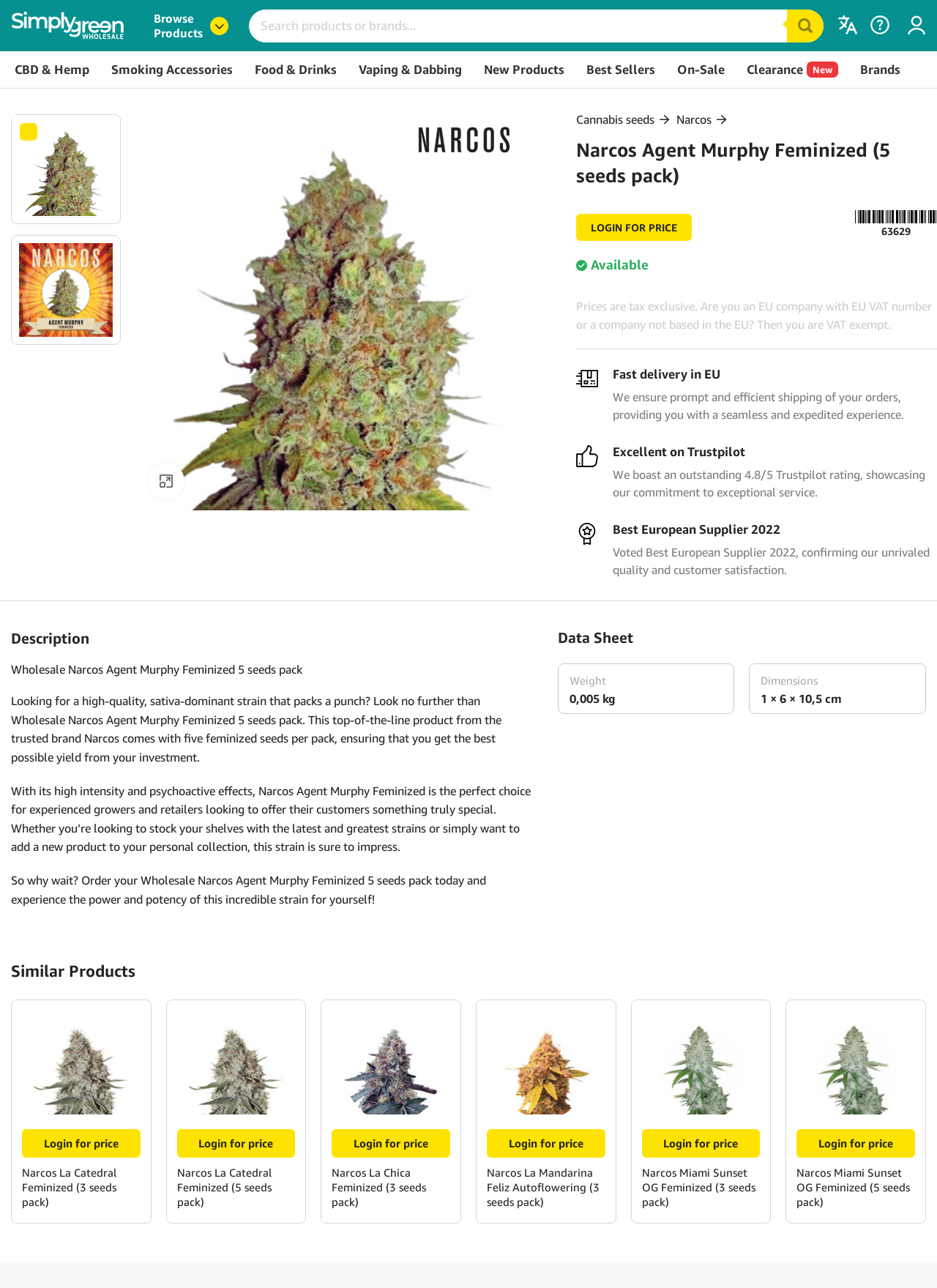Answer the following query concisely with a single word or phrase:
What is the weight of the product?

0,005 kg